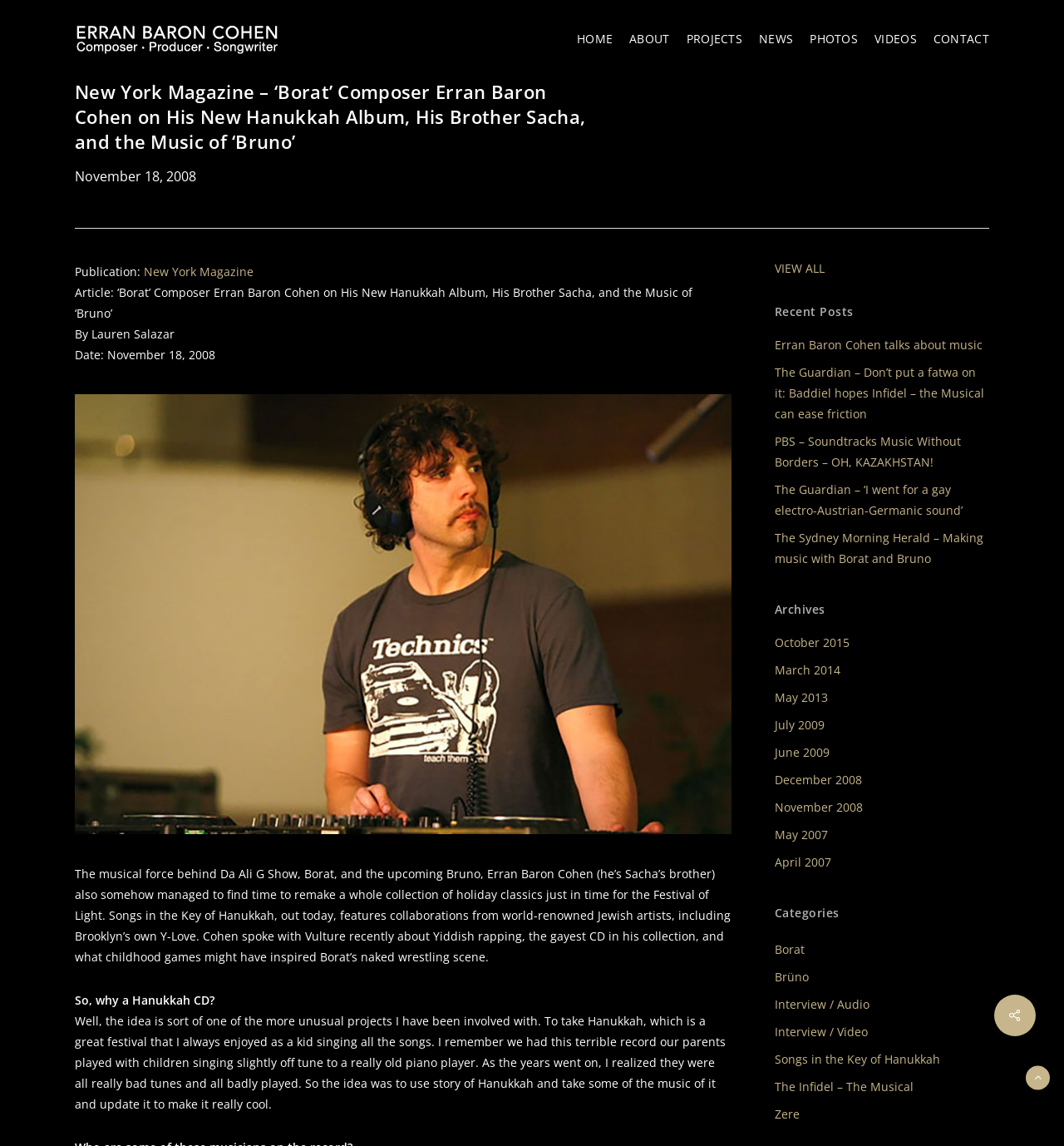Create a detailed narrative describing the layout and content of the webpage.

This webpage is about an interview with Erran Baron Cohen, a composer and brother of Sacha Baron Cohen, discussing his new Hanukkah album and his work on the music of 'Bruno'. The page has a heading with the title of the article and a link to Erran Baron Cohen's name, accompanied by an image of him. 

At the top of the page, there are several links to different sections of the website, including 'HOME', 'ABOUT', 'PROJECTS', 'NEWS', 'PHOTOS', 'VIDEOS', and 'CONTACT'. 

Below the heading, there is a section with the publication date, 'November 18, 2008', and information about the article, including the author, Lauren Salazar. The main content of the page is an interview with Erran Baron Cohen, where he talks about his Hanukkah album, 'Songs in the Key of Hanukkah', and his work on the music of 'Bruno'. 

On the right side of the page, there are several sections, including 'Recent Posts', 'Archives', and 'Categories'. The 'Recent Posts' section lists several links to other articles, including interviews with Erran Baron Cohen and articles about his work. The 'Archives' section lists links to articles from different months and years, and the 'Categories' section lists links to articles categorized by topic, such as 'Borat', 'Brüno', and 'Songs in the Key of Hanukkah'.